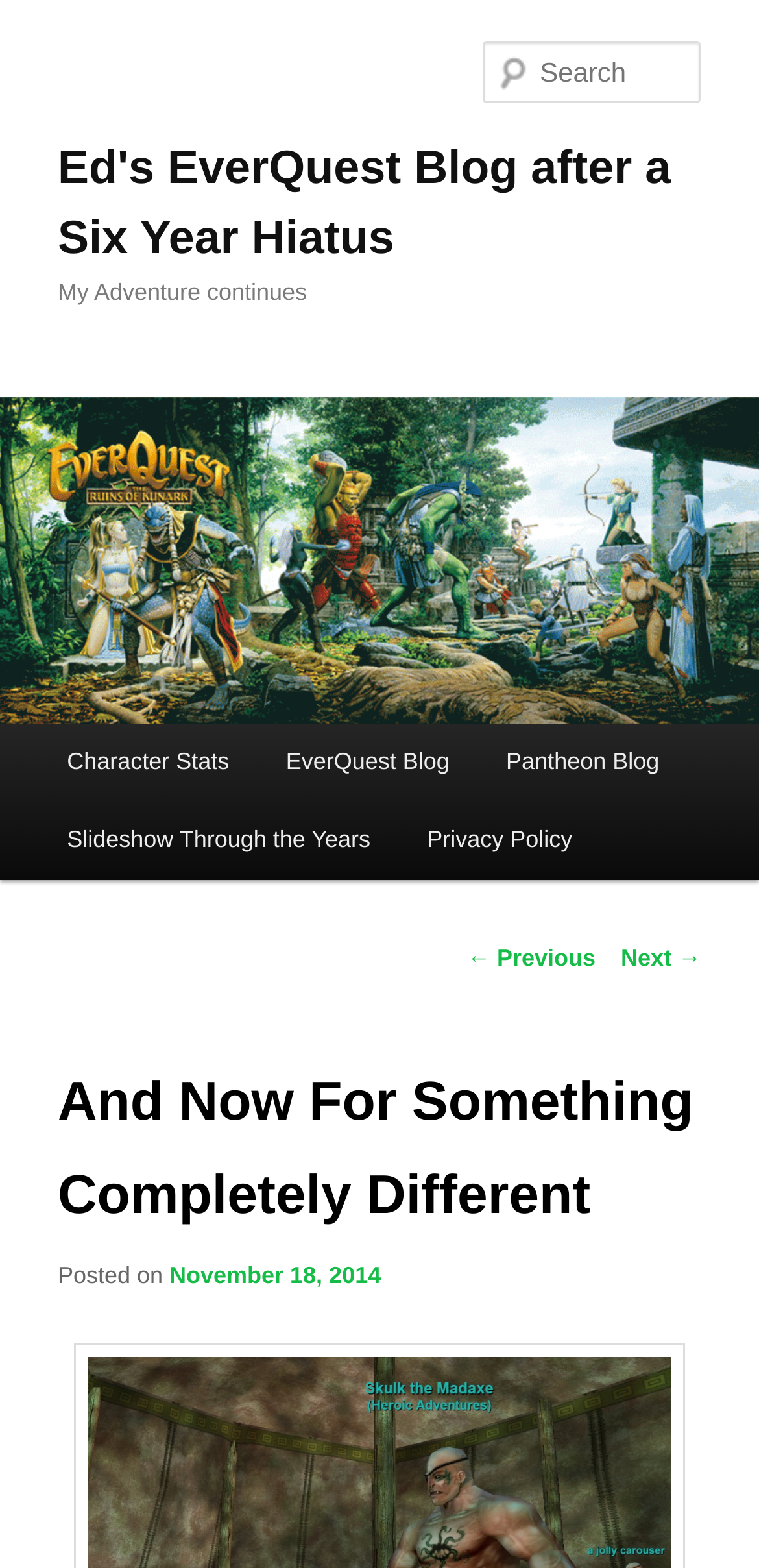Use one word or a short phrase to answer the question provided: 
What is the main menu item after 'Character Stats'?

EverQuest Blog